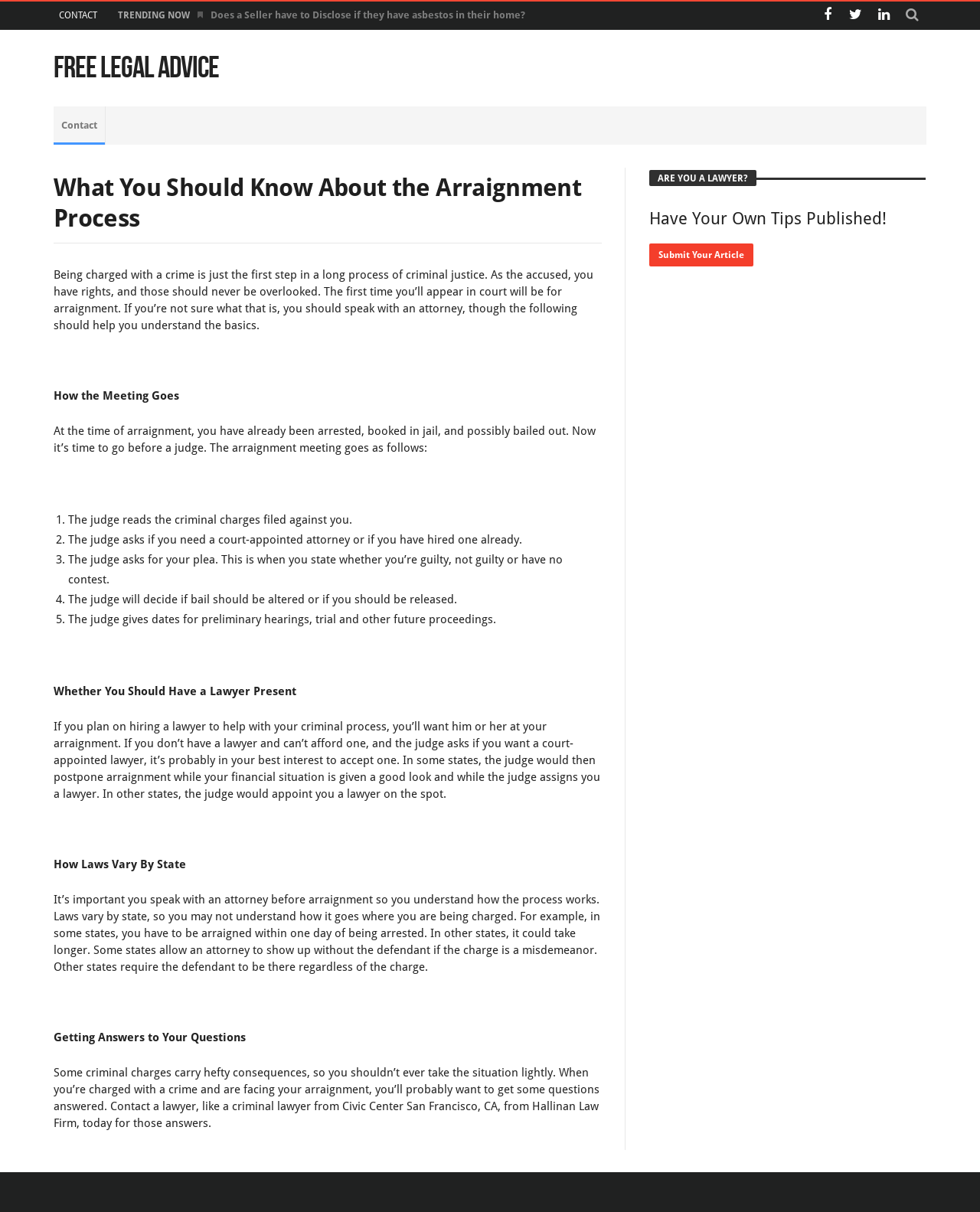Please examine the image and provide a detailed answer to the question: What is the importance of speaking with an attorney before arraignment?

It is important to speak with an attorney before arraignment to understand how the process works, as laws vary by state, and an attorney can help you navigate the process and ensure your rights are protected.